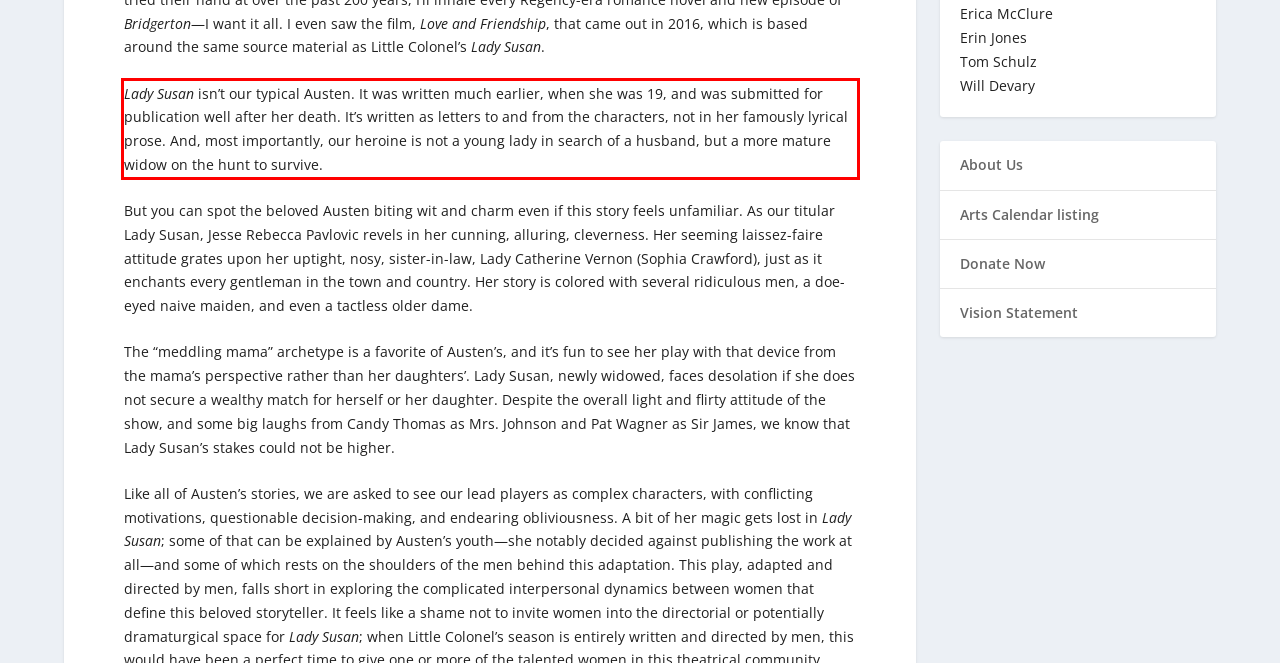Identify and transcribe the text content enclosed by the red bounding box in the given screenshot.

Lady Susan isn’t our typical Austen. It was written much earlier, when she was 19, and was submitted for publication well after her death. It’s written as letters to and from the characters, not in her famously lyrical prose. And, most importantly, our heroine is not a young lady in search of a husband, but a more mature widow on the hunt to survive.